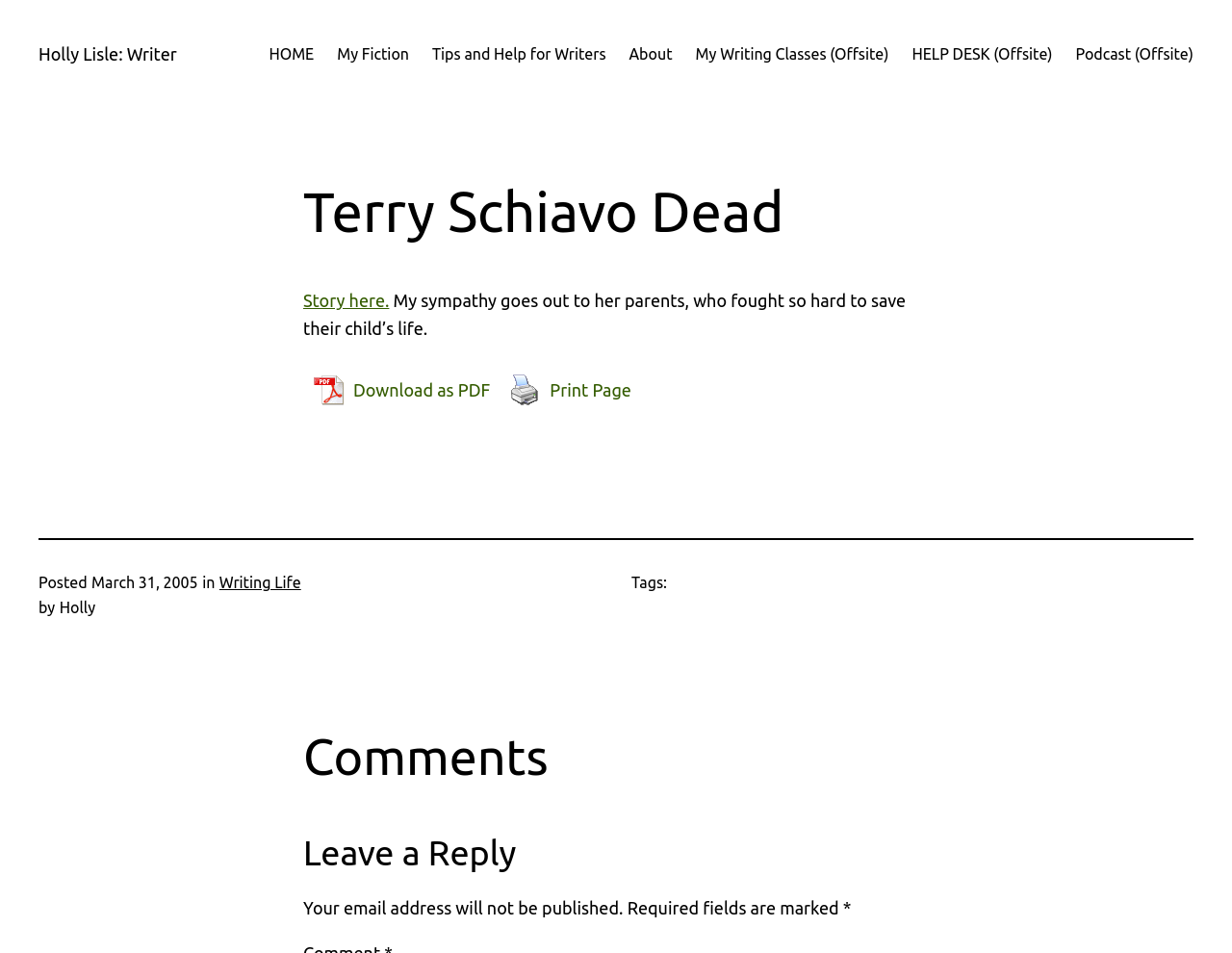Locate the bounding box coordinates of the UI element described by: "My Writing Classes (Offsite)". The bounding box coordinates should consist of four float numbers between 0 and 1, i.e., [left, top, right, bottom].

[0.565, 0.044, 0.721, 0.07]